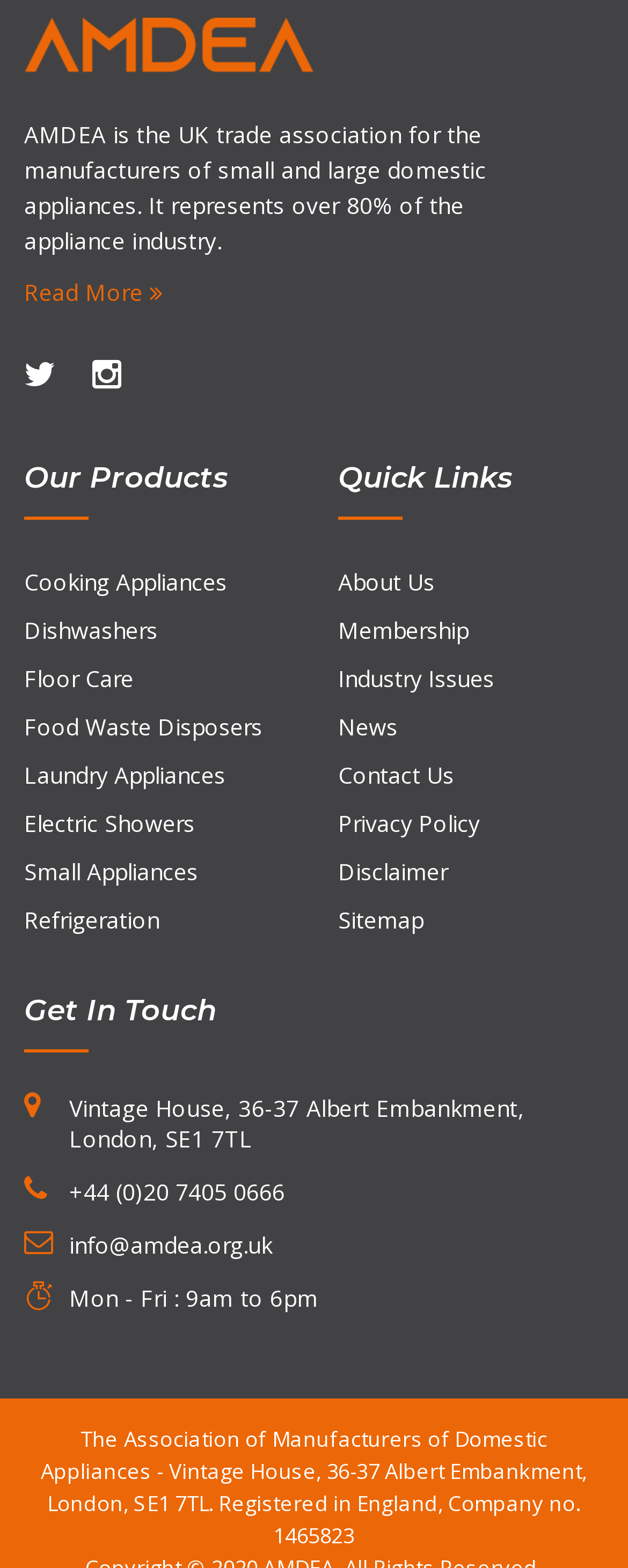Extract the bounding box for the UI element that matches this description: "Food Waste Disposers".

[0.038, 0.454, 0.418, 0.473]